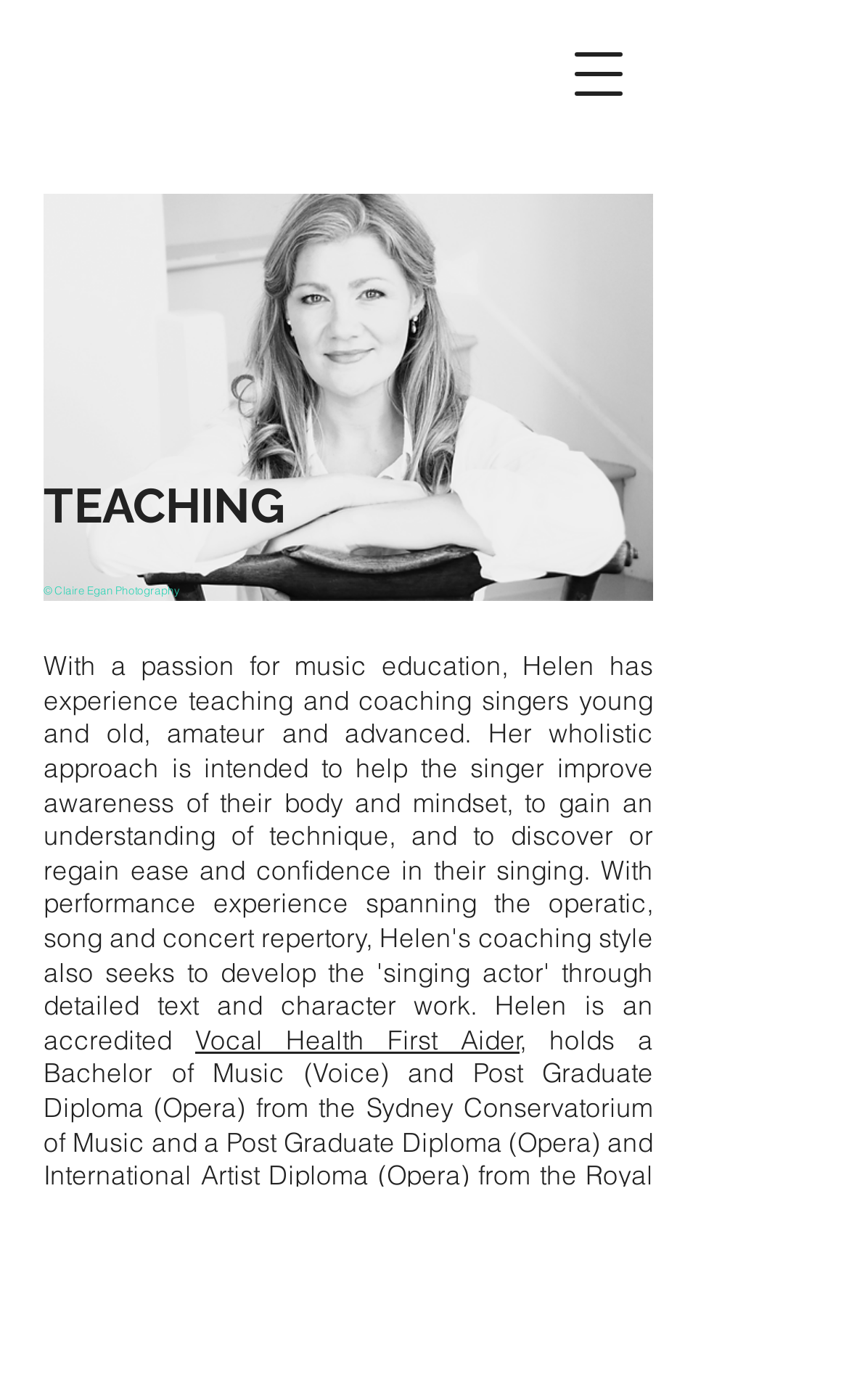Create a detailed summary of all the visual and textual information on the webpage.

The webpage is about Helen Sherman, a mezzo soprano, and her teaching services. At the top right corner, there is a button to open a navigation menu. Below the button, there is a main section that takes up most of the page. 

In the main section, there is a large image of Helen Sherman, taking up about half of the width and a quarter of the height of the main section. Above the image, there is a heading that reads "TEACHING" in a relatively small font size. Below the image, there is a smaller heading that credits the photographer, Claire Egan Photography.

Further down in the main section, there is a link to "Vocal Health First Aider" and a paragraph of text that describes Helen Sherman's educational background and the services she offers, including in-person and online sessions.

At the very bottom of the page, there is a footer section that contains a copyright notice, stating "© Helen Sherman mezzo soprano 2023".